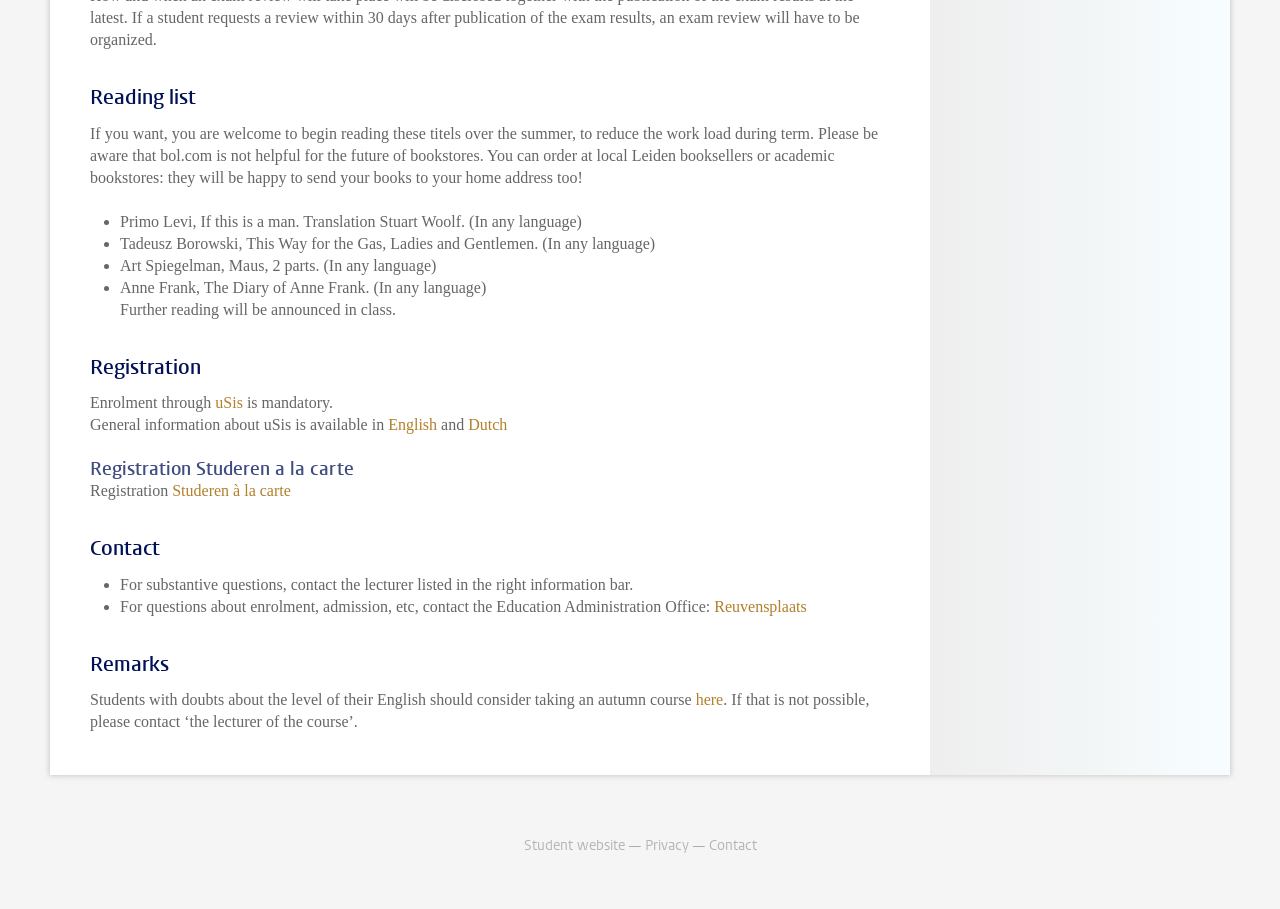Please respond to the question with a concise word or phrase:
What is the name of the office to contact for questions about enrolment?

Education Administration Office